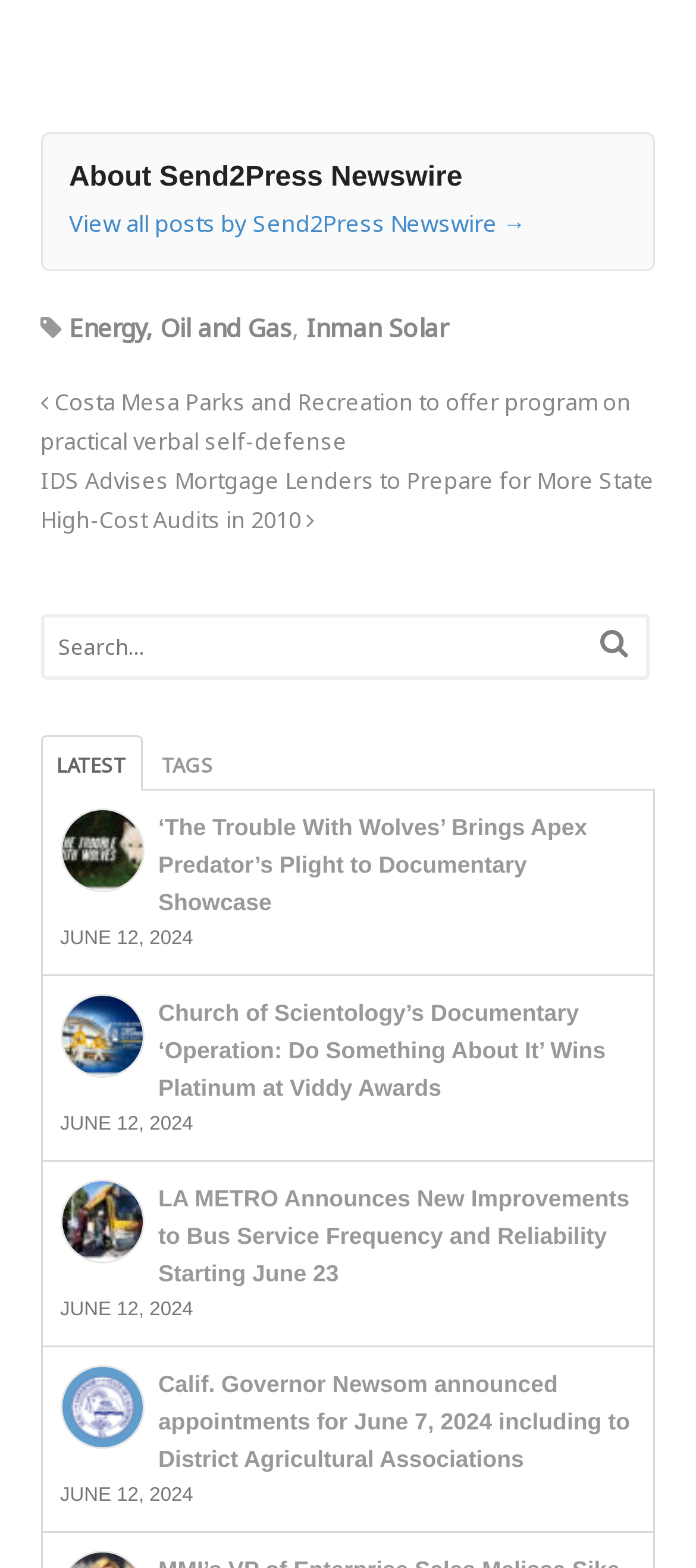Provide the bounding box coordinates for the UI element described in this sentence: "Inman Solar". The coordinates should be four float values between 0 and 1, i.e., [left, top, right, bottom].

[0.44, 0.198, 0.643, 0.22]